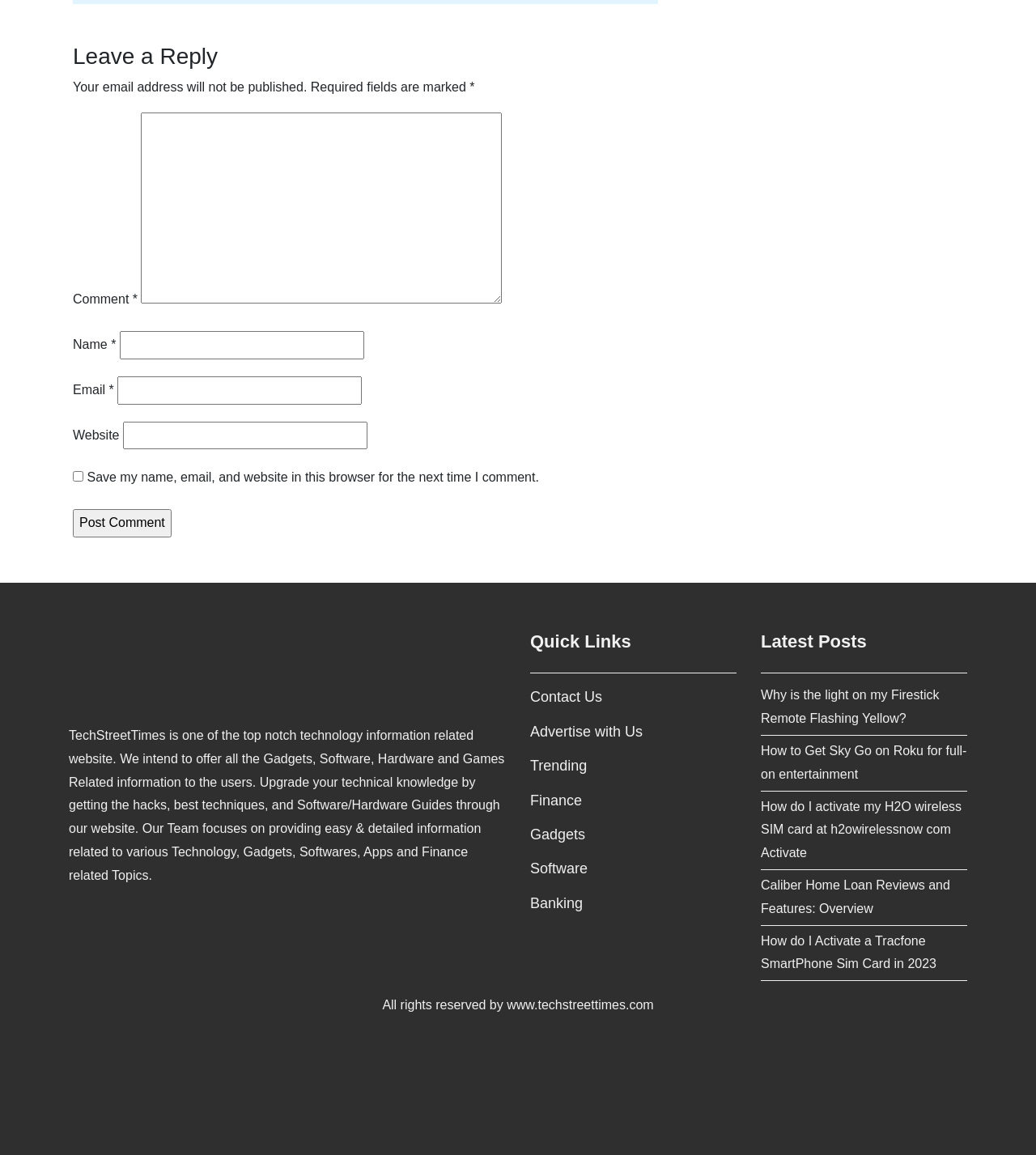Give a one-word or short phrase answer to the question: 
What is the topic of the first latest post?

Firestick Remote